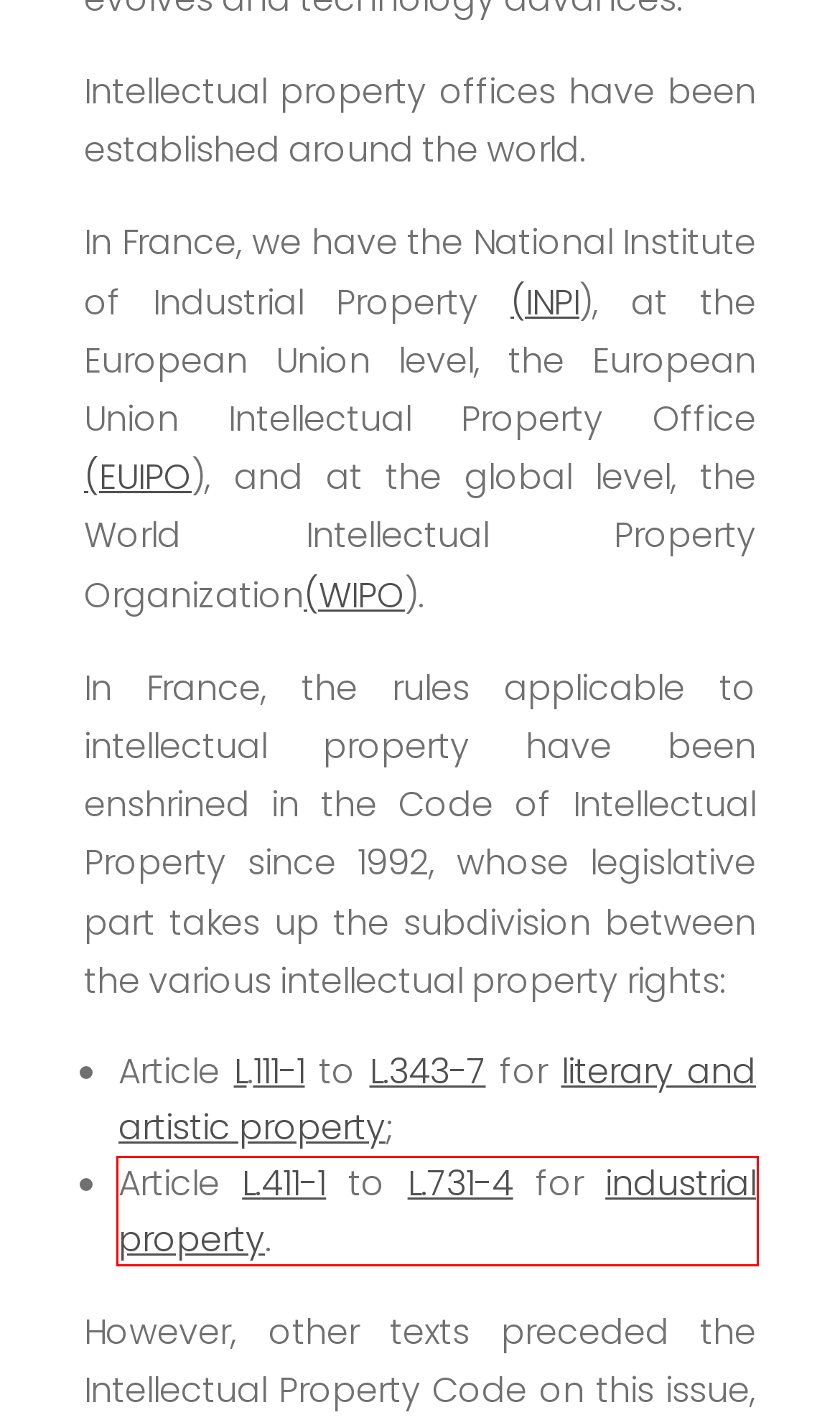Consider the screenshot of a webpage with a red bounding box around an element. Select the webpage description that best corresponds to the new page after clicking the element inside the red bounding box. Here are the candidates:
A. Propriété industrielle - Cabinet Bouchara & Avocats
B. Propriété littéraire et artistique - Cabinet Bouchara & Avocats
C. Article L343-7 - Code de la propriété intellectuelle - Légifrance
D. INPI - Cabinet Bouchara & Avocats
E. Article L731-4 - Code de la propriété intellectuelle - Légifrance
F. WIPO - Cabinet Bouchara & Avocats
G. OMPI - Cabinet Bouchara & Avocats
H. Article L111-1 - Code de la propriété intellectuelle - Légifrance

A